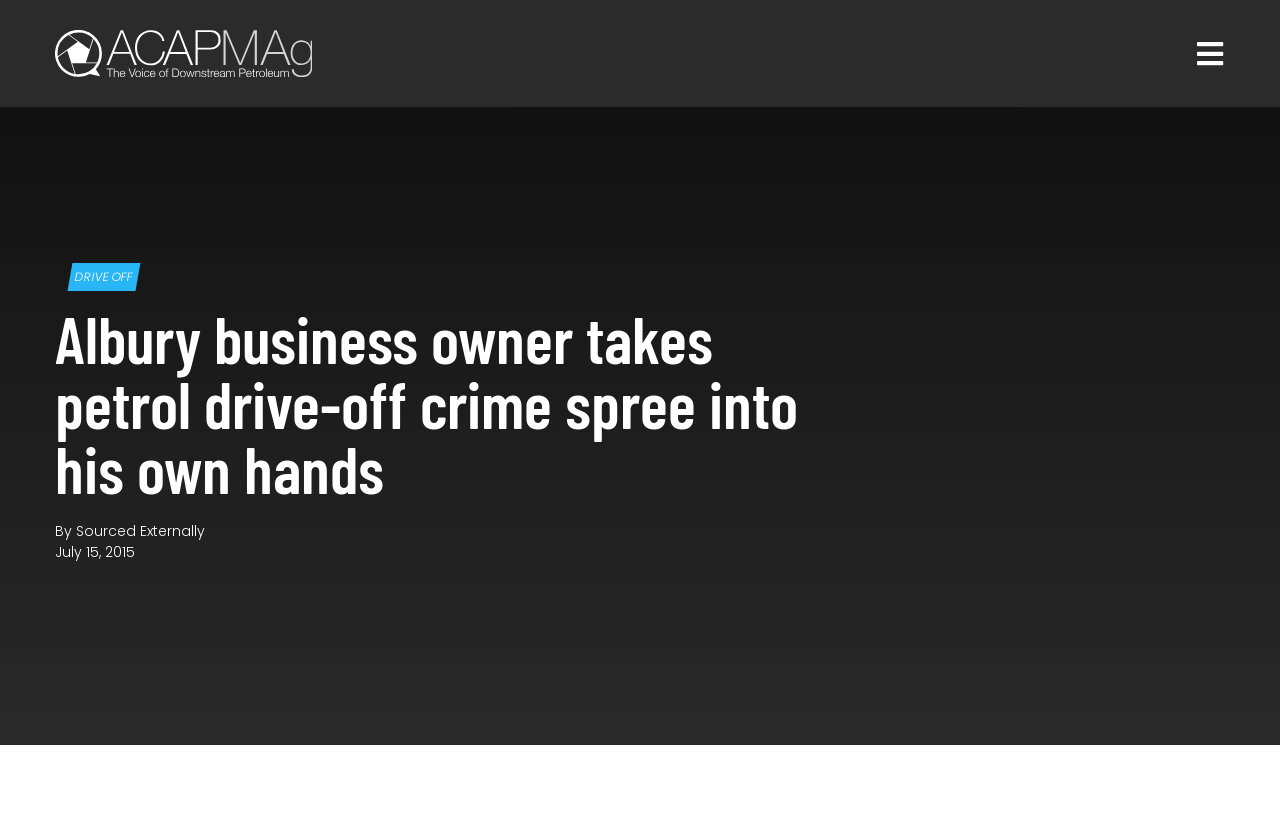Locate the primary heading on the webpage and return its text.

Albury business owner takes petrol drive-off crime spree into his own hands